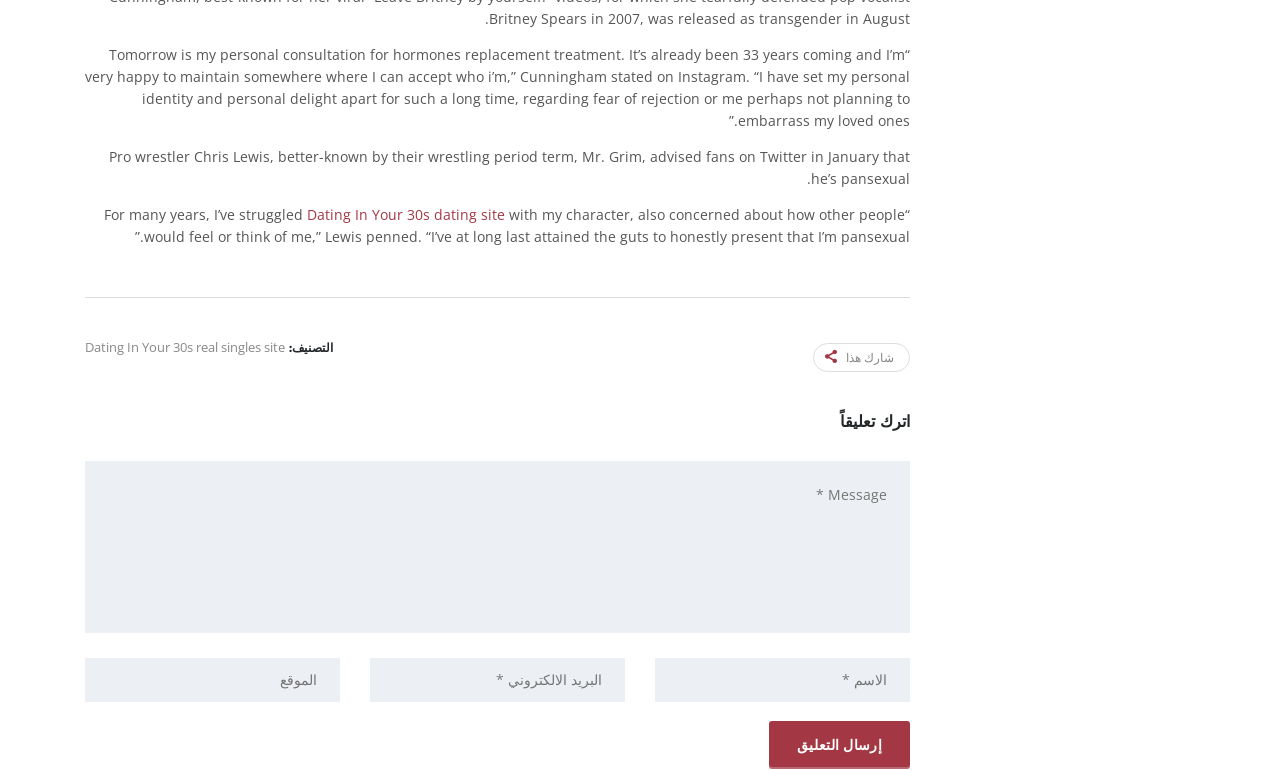Locate the bounding box coordinates of the clickable part needed for the task: "Share this".

[0.635, 0.445, 0.711, 0.483]